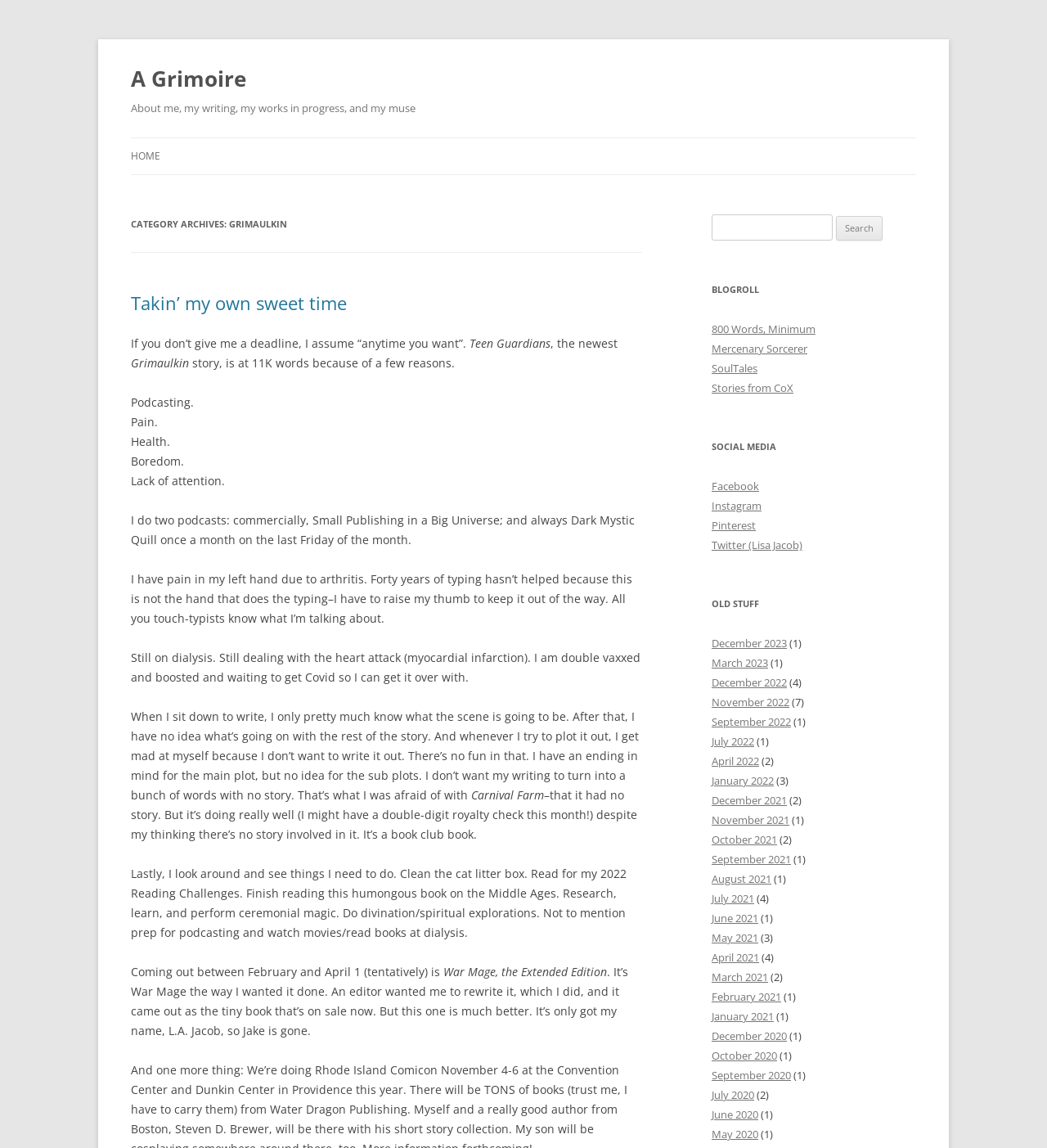Determine the bounding box coordinates of the UI element that matches the following description: "Isaiah–BibleTrekToday". The coordinates should be four float numbers between 0 and 1 in the format [left, top, right, bottom].

None